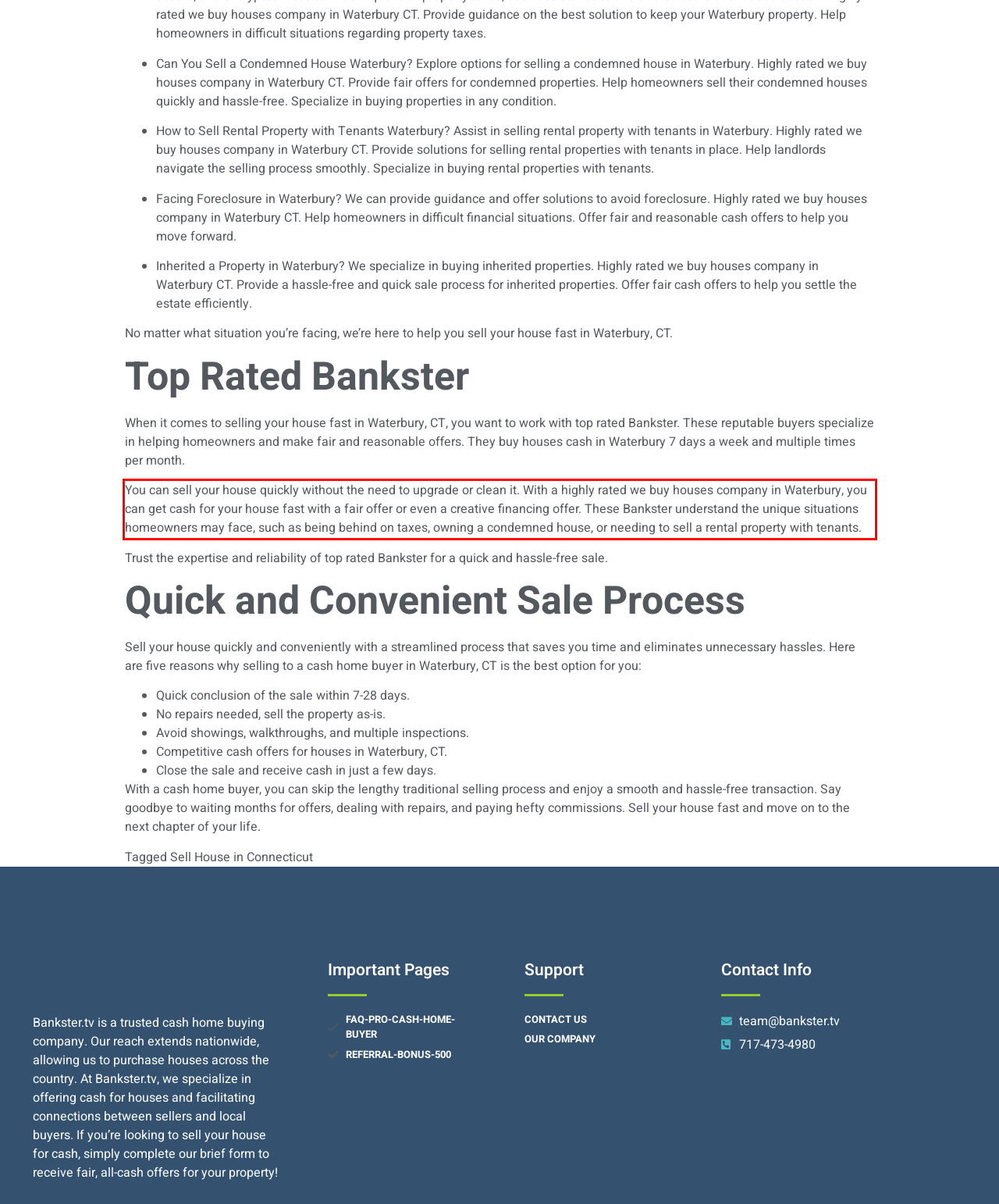Examine the webpage screenshot and use OCR to recognize and output the text within the red bounding box.

You can sell your house quickly without the need to upgrade or clean it. With a highly rated we buy houses company in Waterbury, you can get cash for your house fast with a fair offer or even a creative financing offer. These Bankster understand the unique situations homeowners may face, such as being behind on taxes, owning a condemned house, or needing to sell a rental property with tenants.